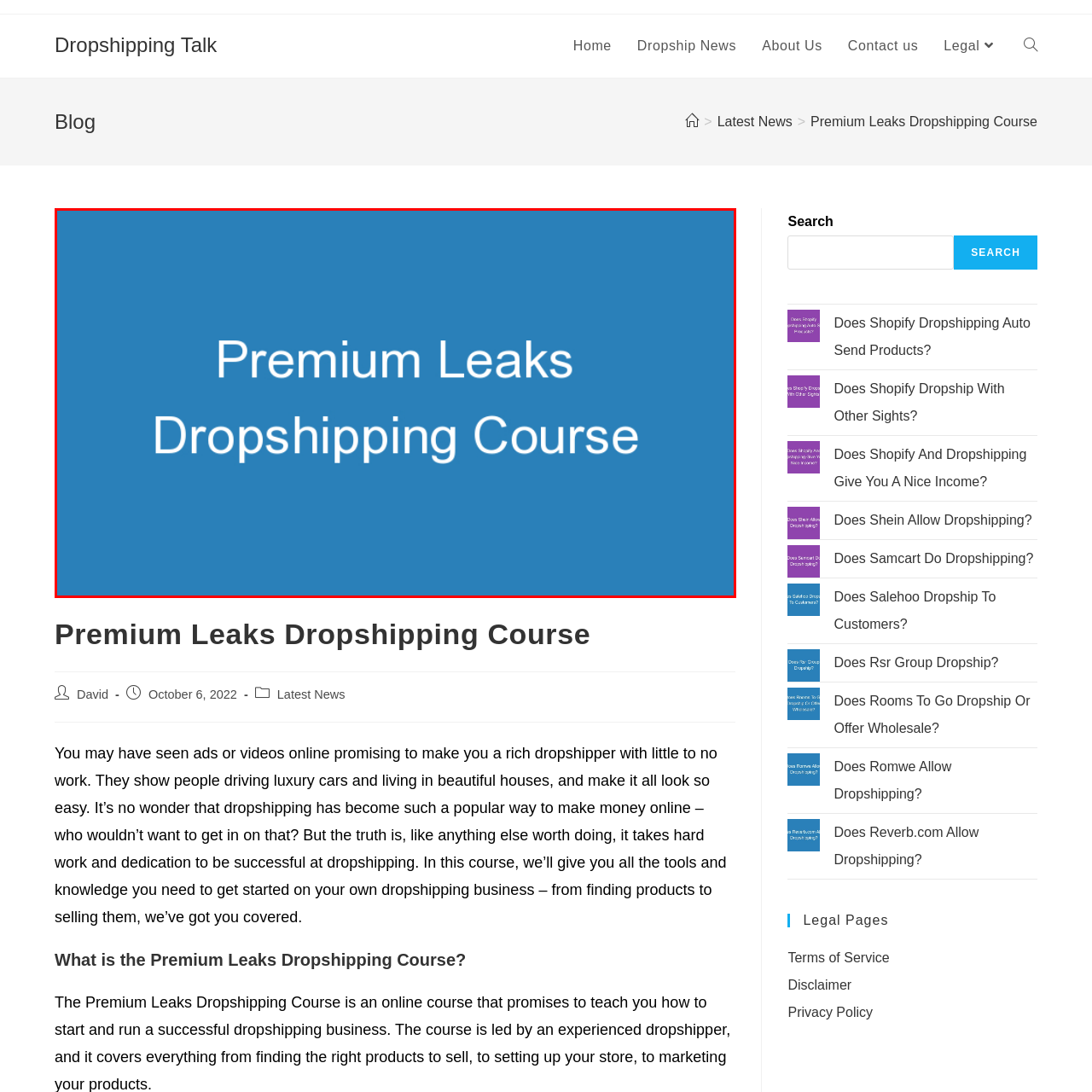Offer an in-depth description of the image encased within the red bounding lines.

The image prominently features the title "Premium Leaks Dropshipping Course" set against a vibrant blue background. This visually striking design emphasizes the theme of the course, which is likely centered around providing insights and strategies related to dropshipping. The course aims to equip participants with the necessary knowledge and tools to successfully navigate the world of online business, making it appealing to aspiring entrepreneurs looking to leverage dropshipping as a method for generating income.